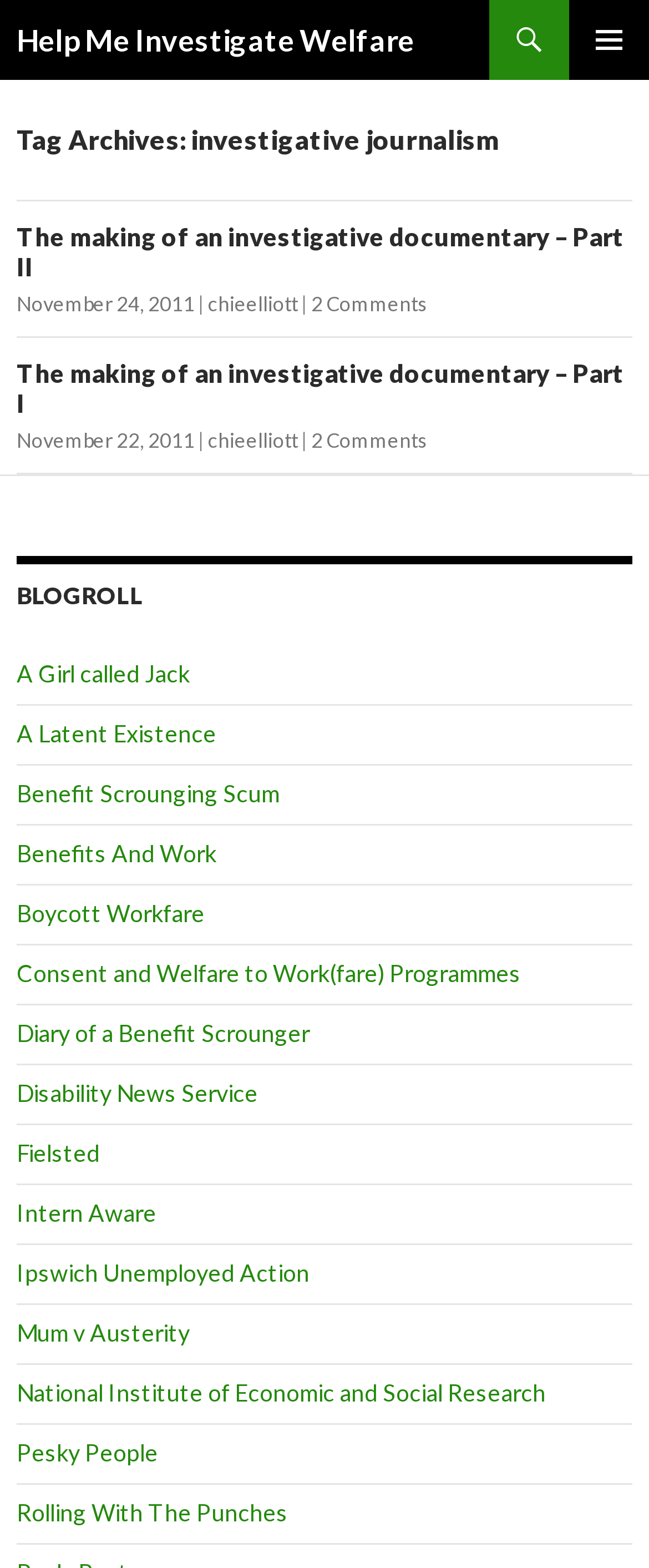What is the title of the first article?
Respond to the question with a well-detailed and thorough answer.

I looked at the first 'article' element [32] and found a 'heading' element [109] inside it, which contains the title of the article.